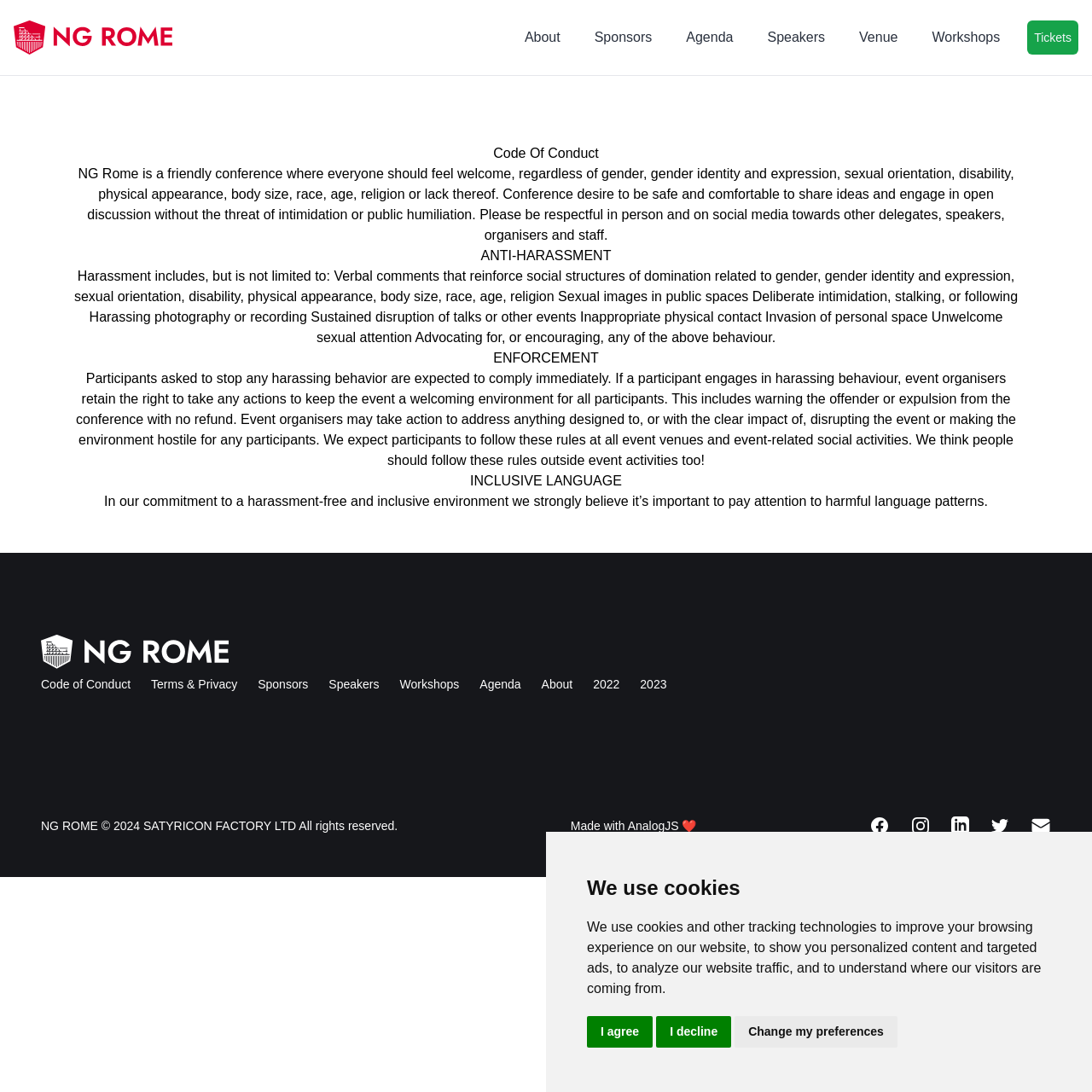What is the purpose of NG Rome?
Using the image, respond with a single word or phrase.

Conference